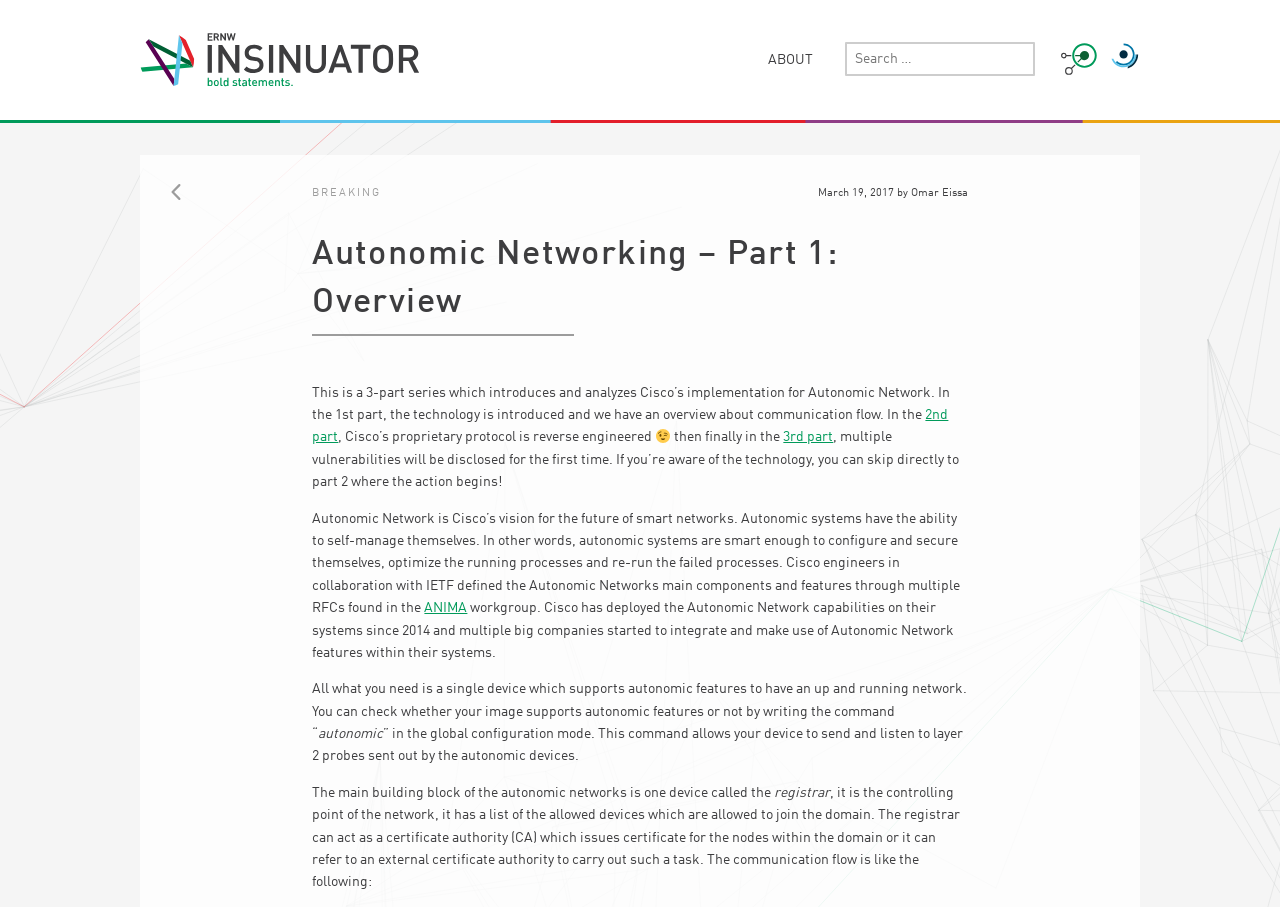Please identify the coordinates of the bounding box for the clickable region that will accomplish this instruction: "read about Autonomic Networking – Part 1: Overview".

[0.244, 0.256, 0.756, 0.37]